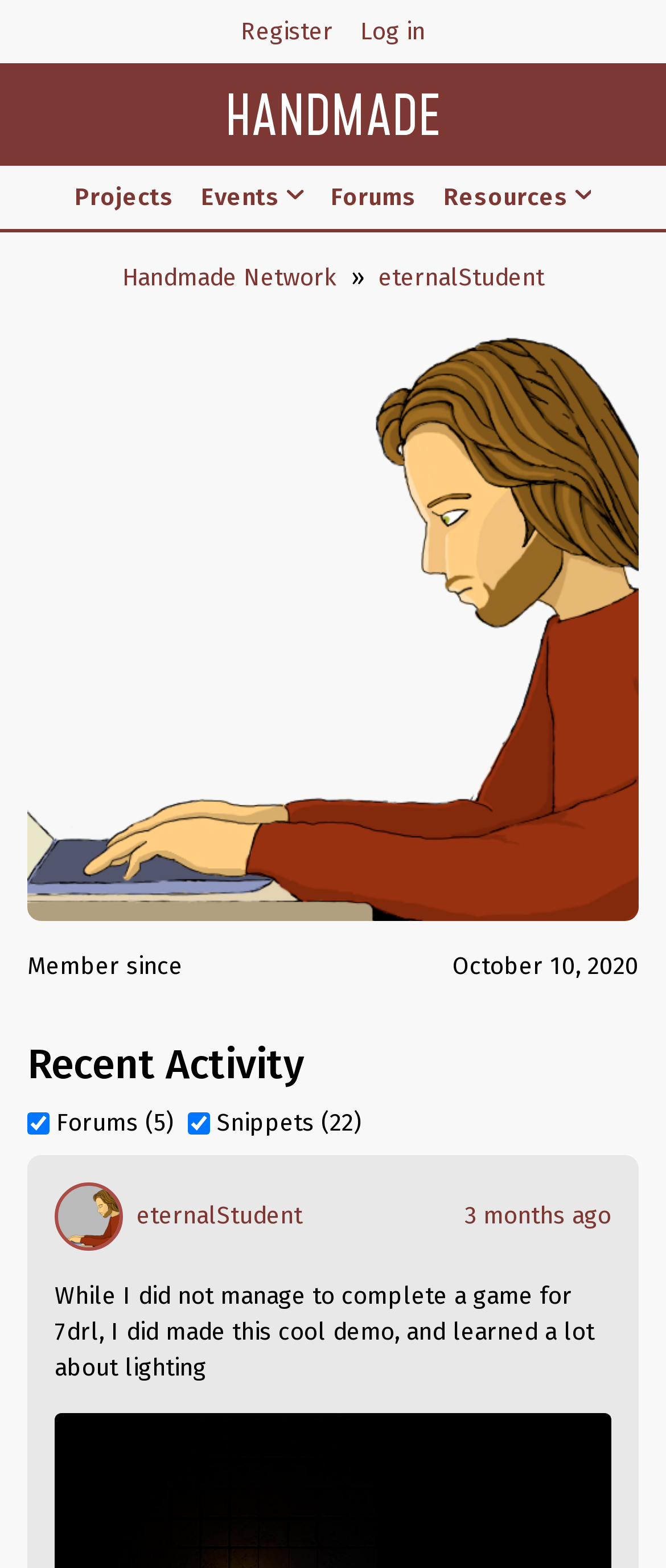What is the title of the recent activity section?
Give a detailed response to the question by analyzing the screenshot.

I found the heading element with the text 'Recent Activity' which is the title of the recent activity section.